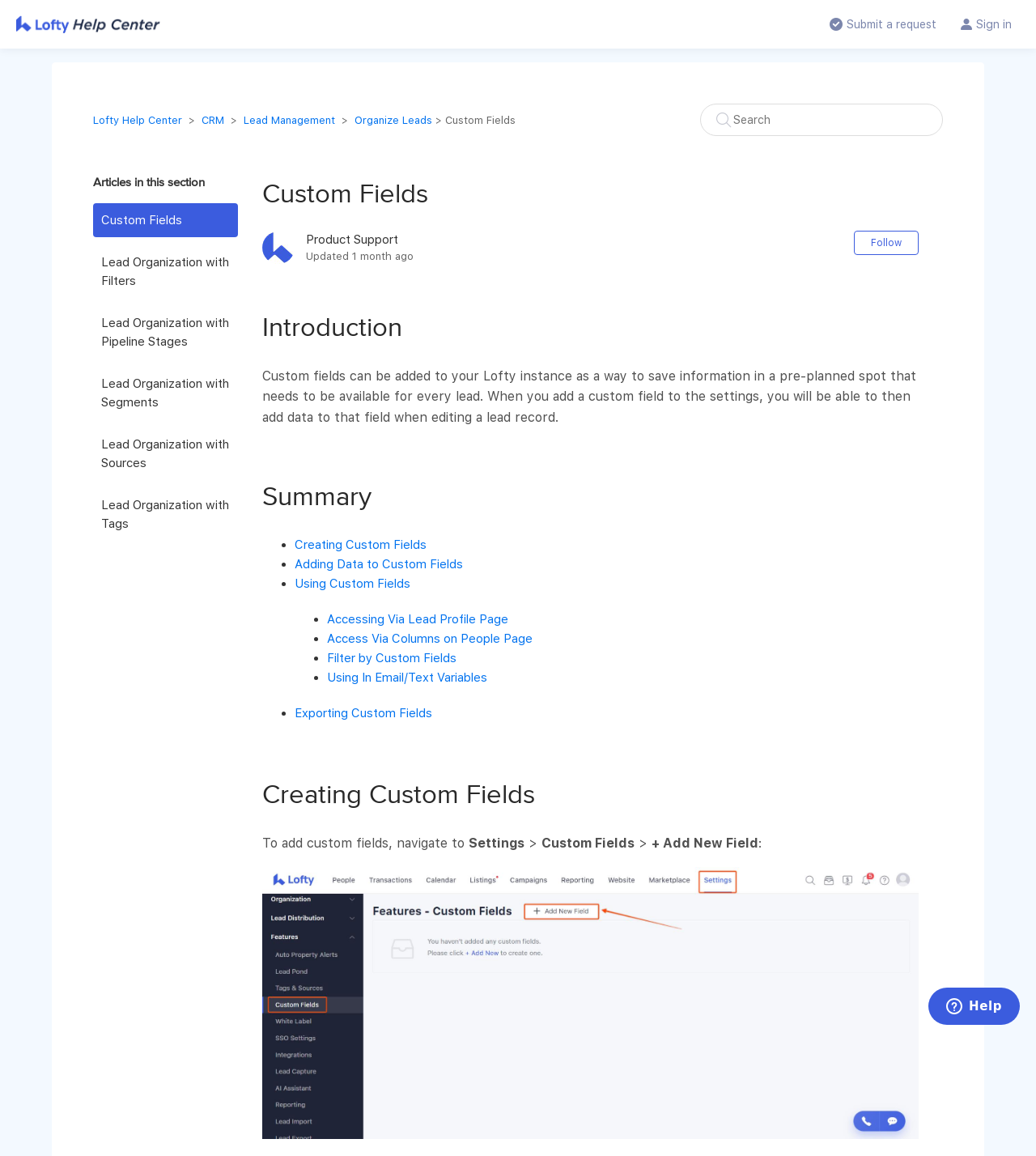What can be done with custom fields?
Provide a one-word or short-phrase answer based on the image.

Create, add data, use, access, filter, export